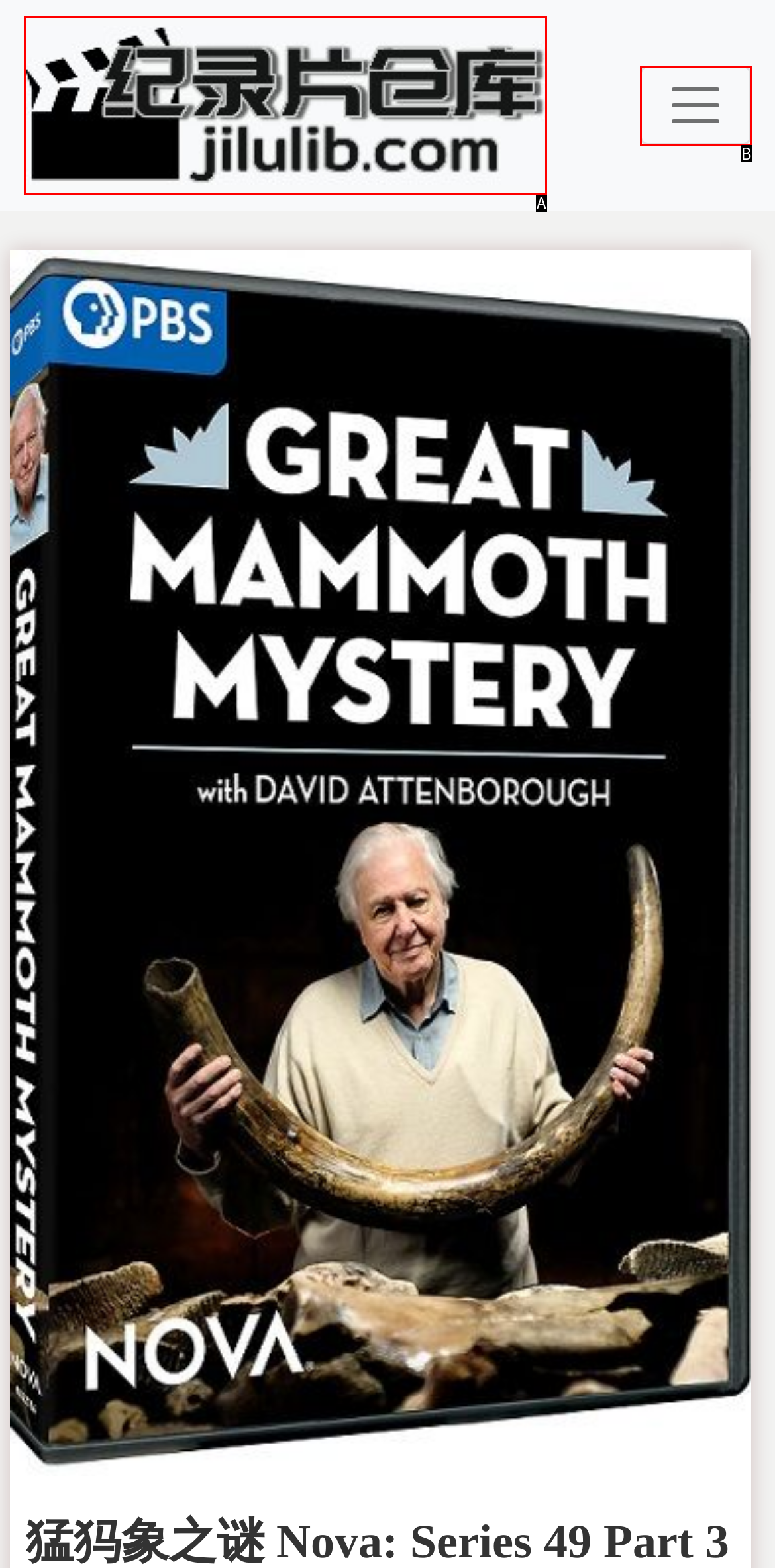Tell me which one HTML element best matches the description: aria-label="Toggle navigation" Answer with the option's letter from the given choices directly.

B